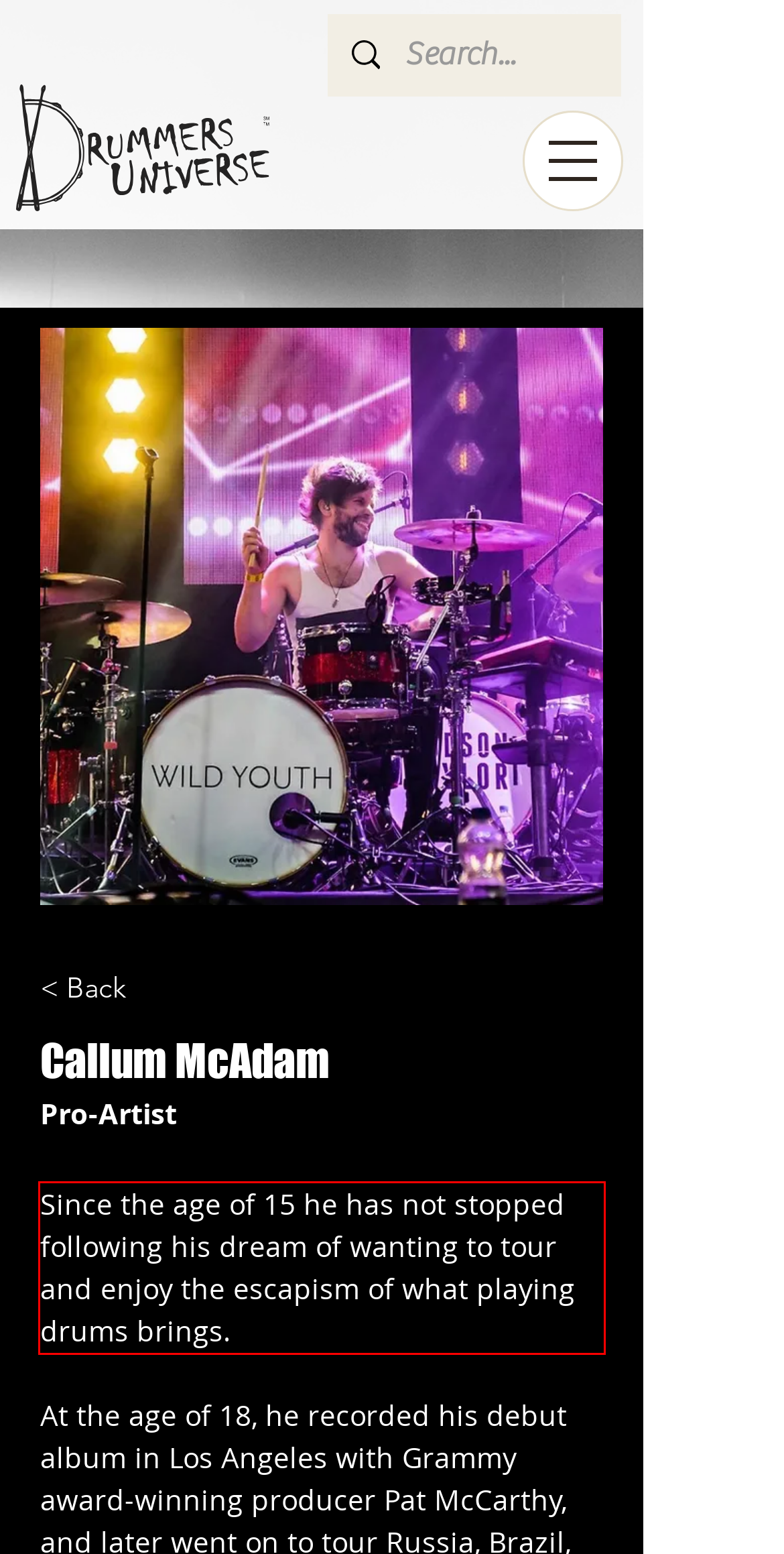Analyze the screenshot of the webpage that features a red bounding box and recognize the text content enclosed within this red bounding box.

Since the age of 15 he has not stopped following his dream of wanting to tour and enjoy the escapism of what playing drums brings.